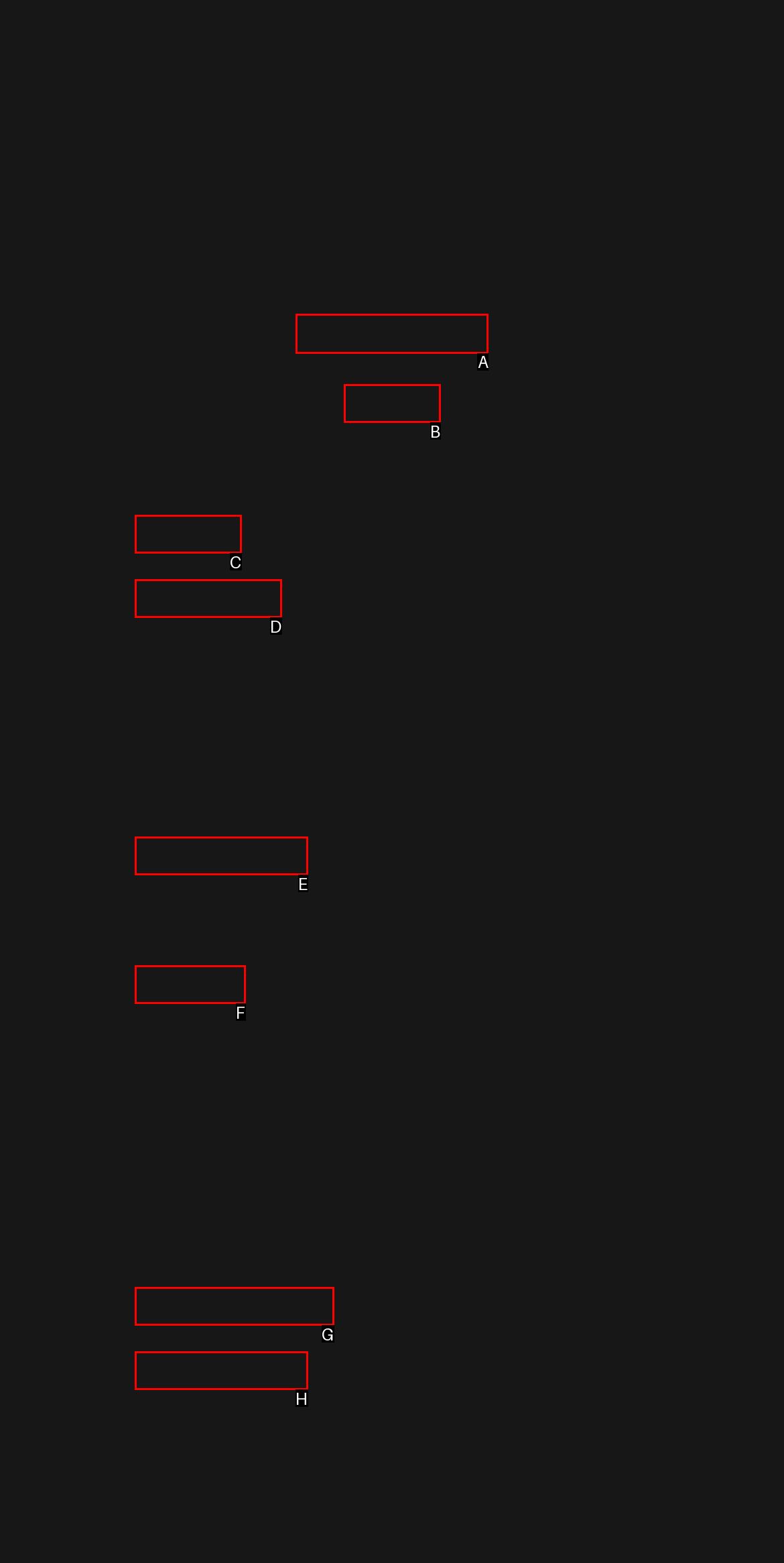Select the HTML element that should be clicked to accomplish the task: View the 'Recent News from the Sisters of Saint Dominic' Reply with the corresponding letter of the option.

None